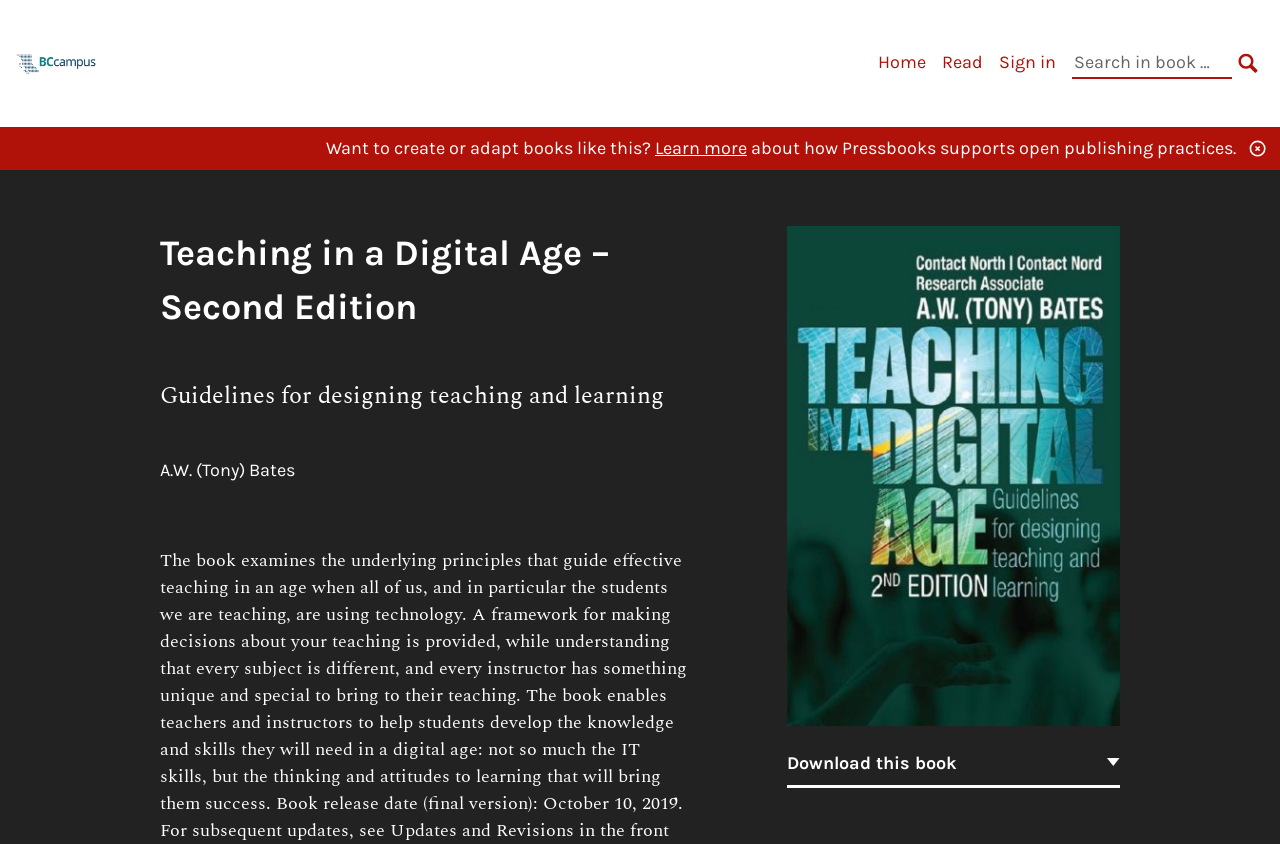Please identify the webpage's heading and generate its text content.

Book Title:
Teaching in a Digital Age – Second Edition